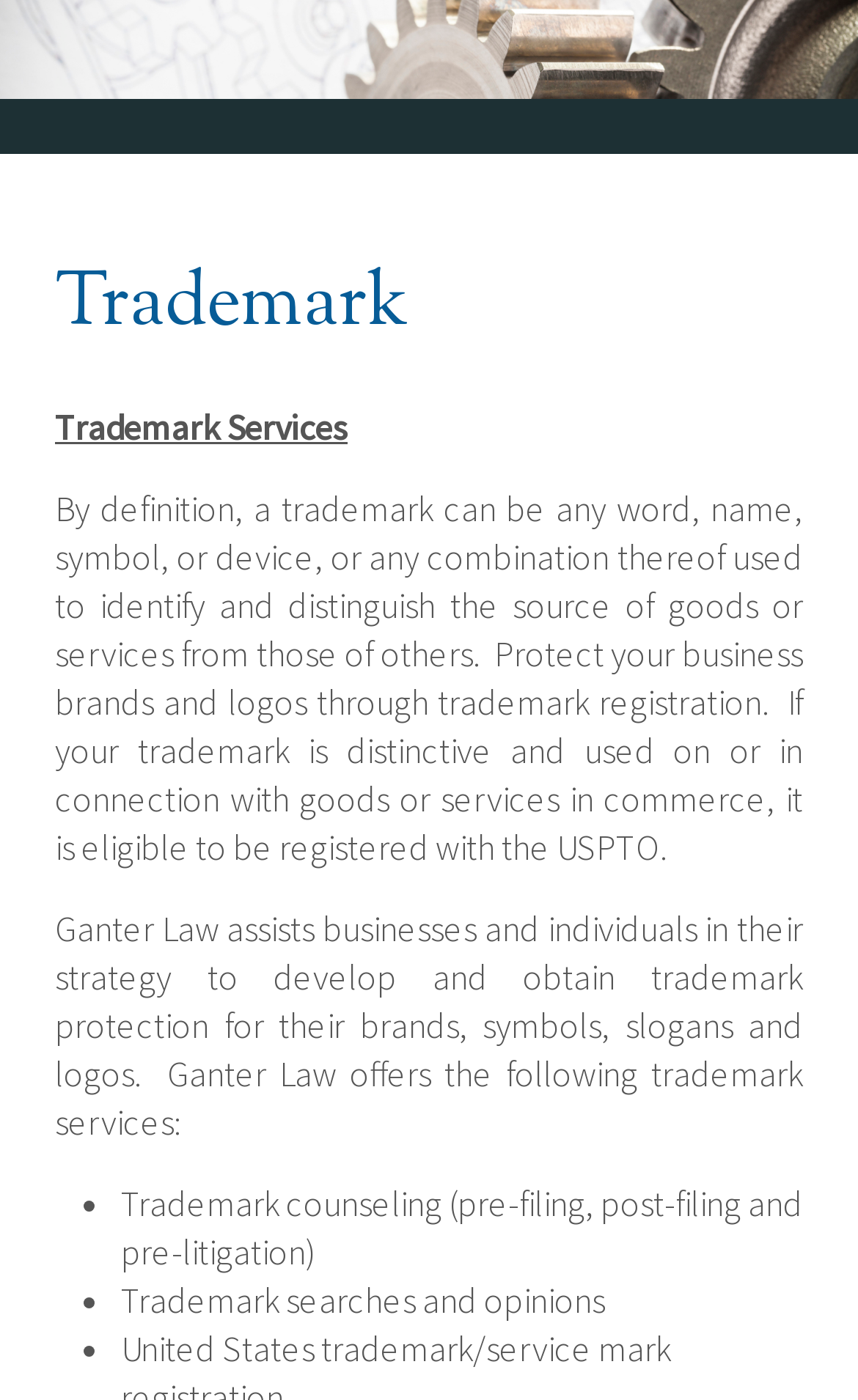Please give a succinct answer using a single word or phrase:
Who can Ganter Law assist?

Businesses and individuals